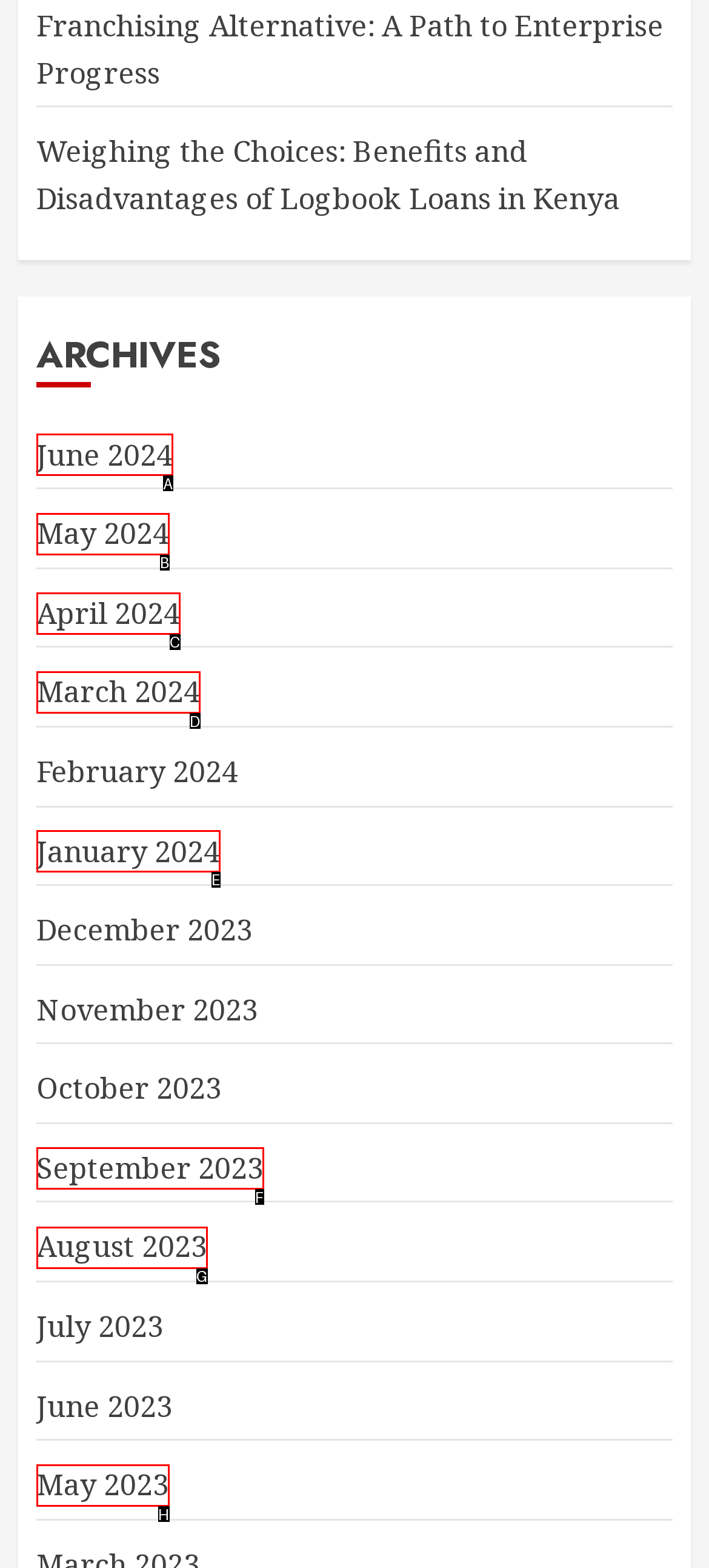Based on the provided element description: March 2024, identify the best matching HTML element. Respond with the corresponding letter from the options shown.

D